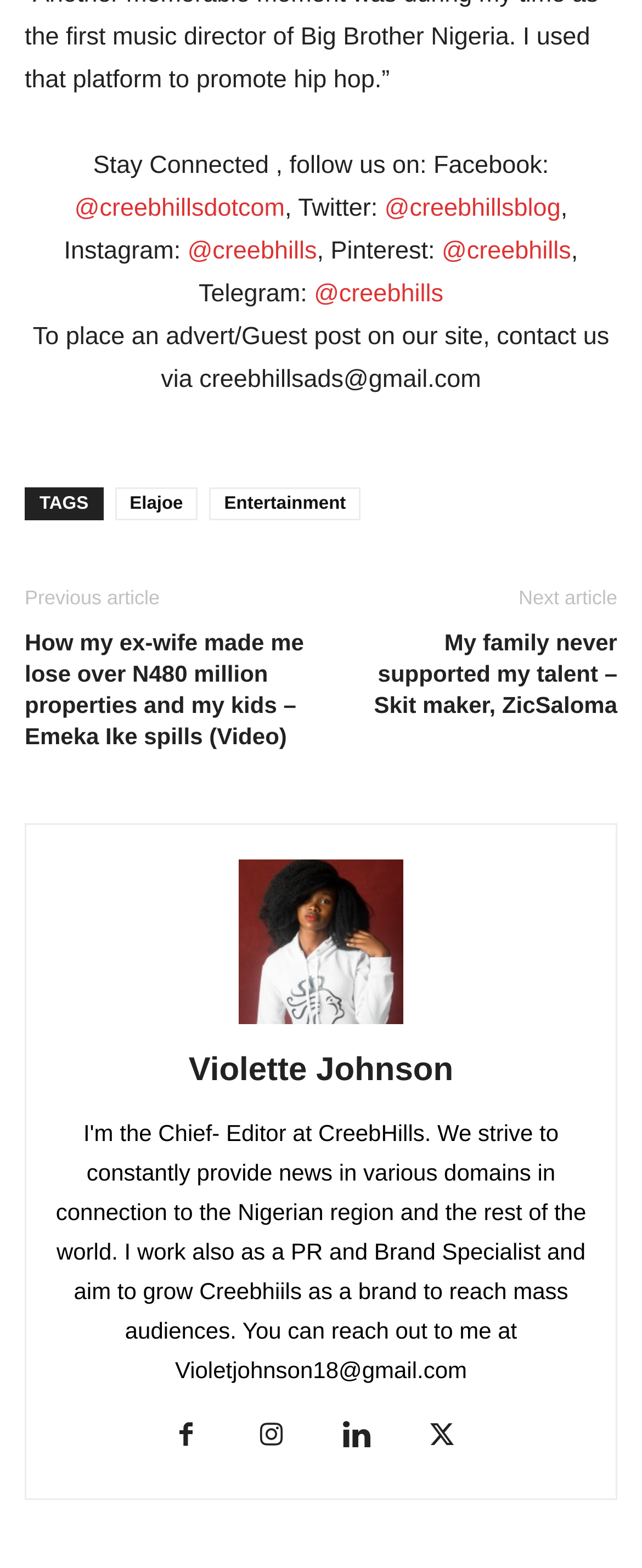Reply to the question with a single word or phrase:
What is the name of the author of the article?

Violette Johnson